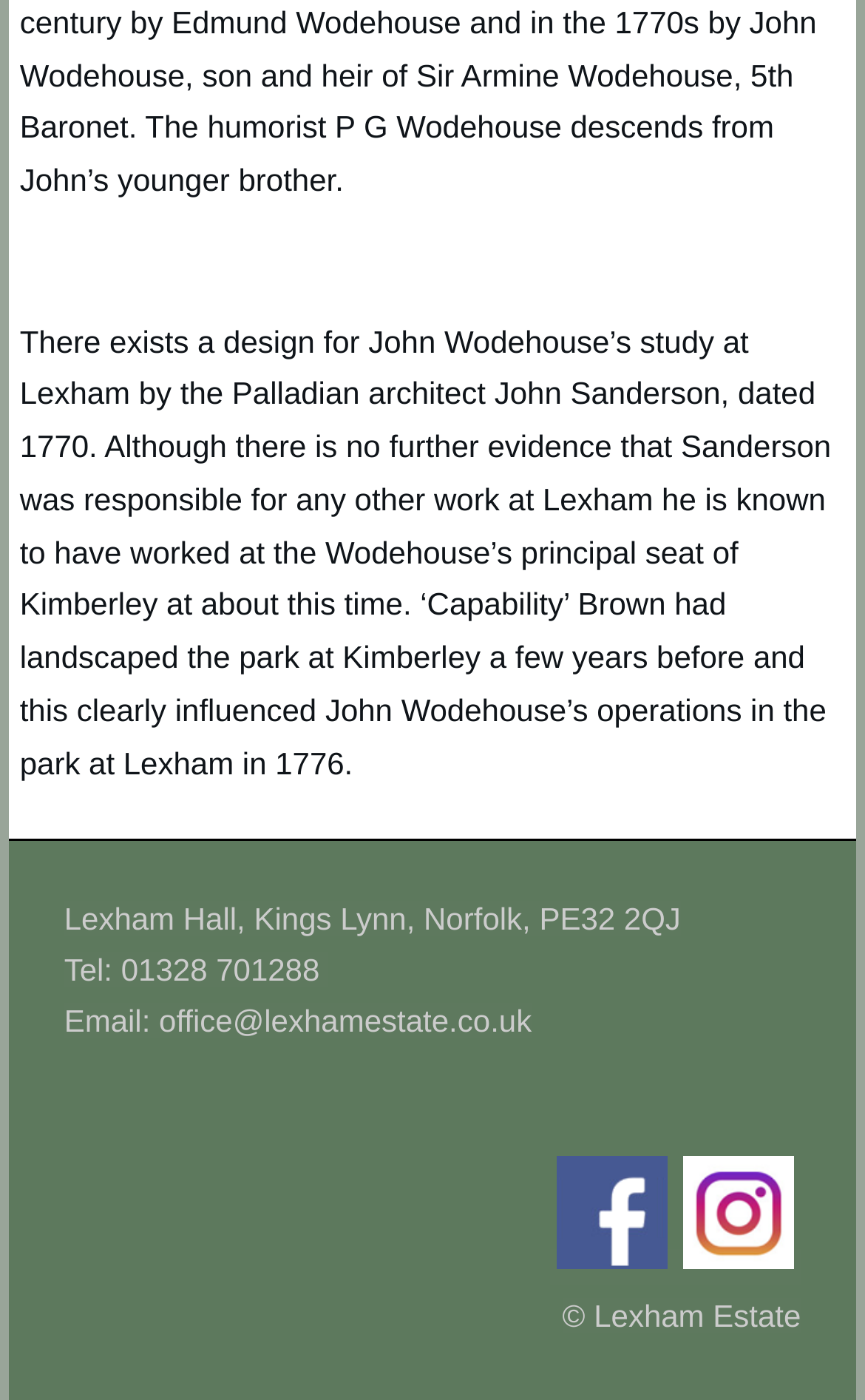What is the email address of Lexham Hall? Analyze the screenshot and reply with just one word or a short phrase.

office@lexhamestate.co.uk